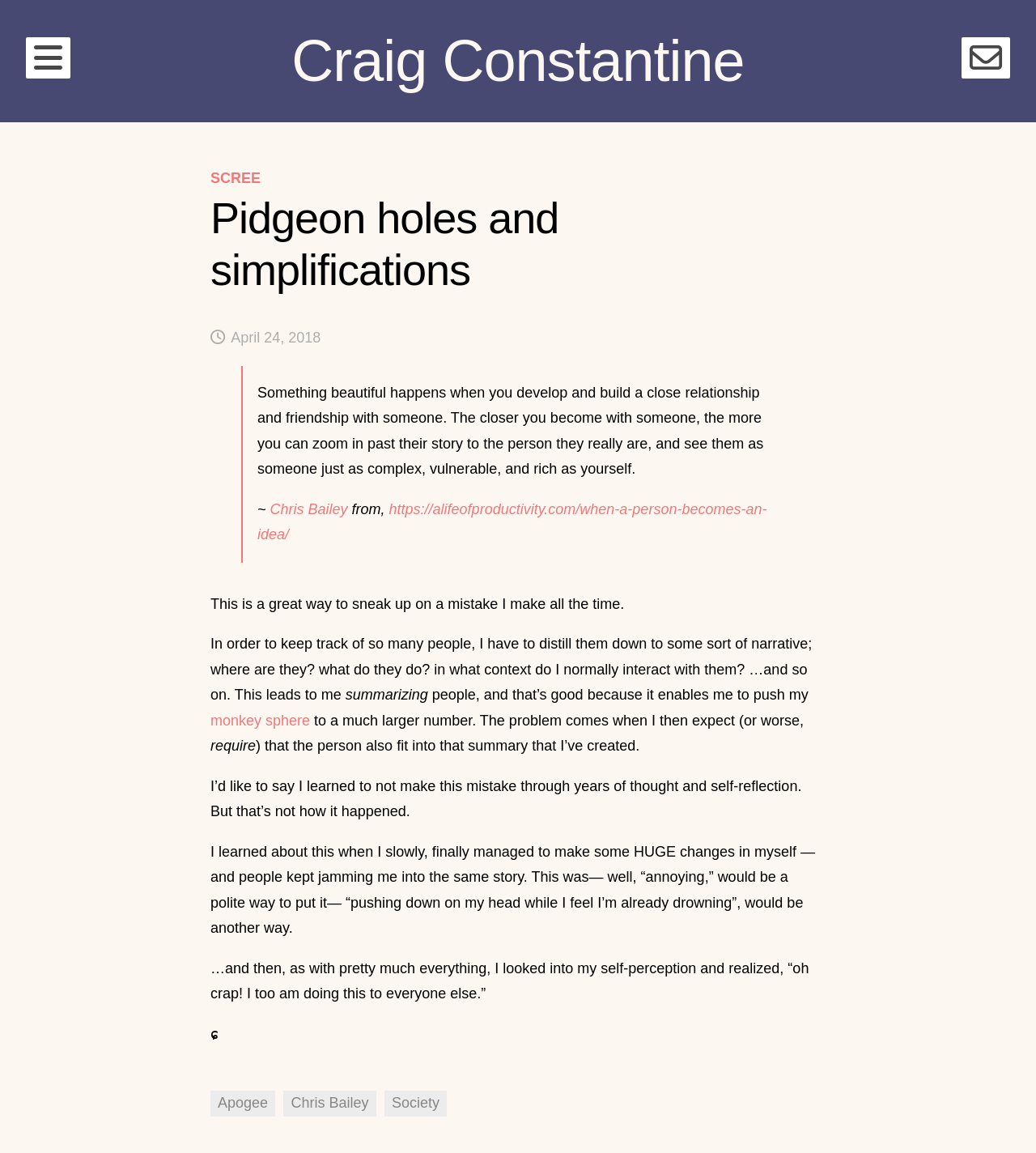Please identify the bounding box coordinates of the element I need to click to follow this instruction: "Click on the 'Start here' link".

[0.305, 0.105, 0.695, 0.139]